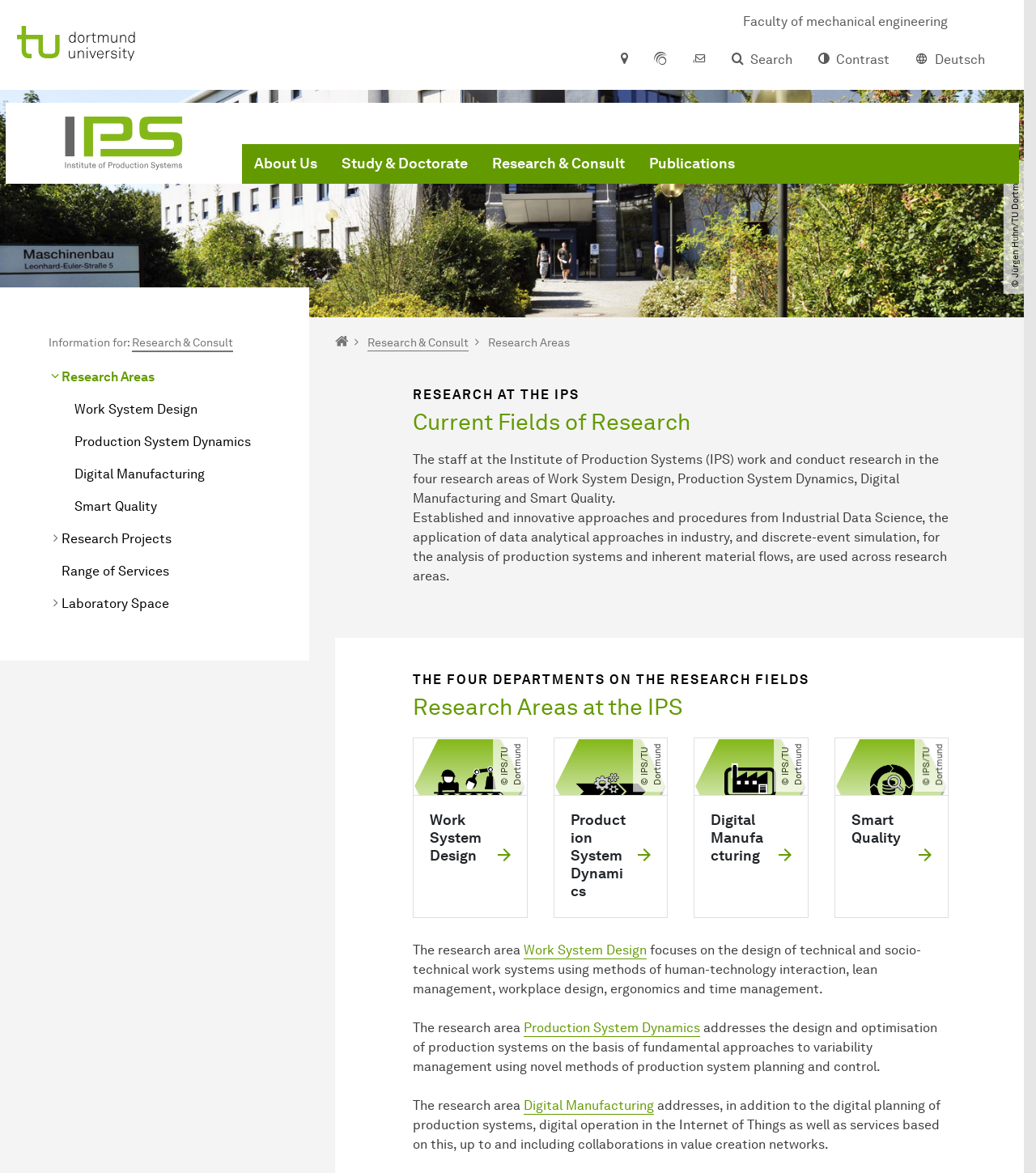Determine the bounding box coordinates for the UI element with the following description: "To the home page". The coordinates should be four float numbers between 0 and 1, represented as [left, top, right, bottom].

[0.021, 0.098, 0.217, 0.146]